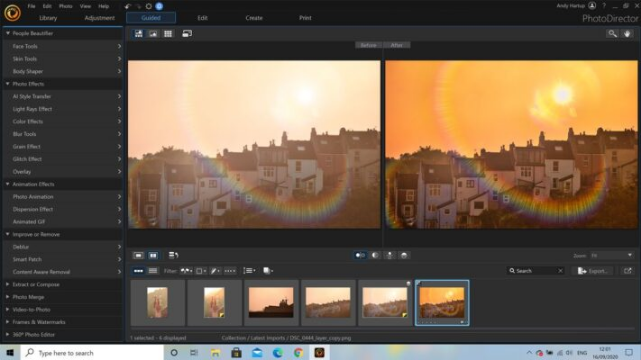Observe the image and answer the following question in detail: What type of effects can be added to the image?

The overlay of various editing tools on the left side of the interface includes options for light effects and animation features, which can be added to the image to enhance its visual appeal.